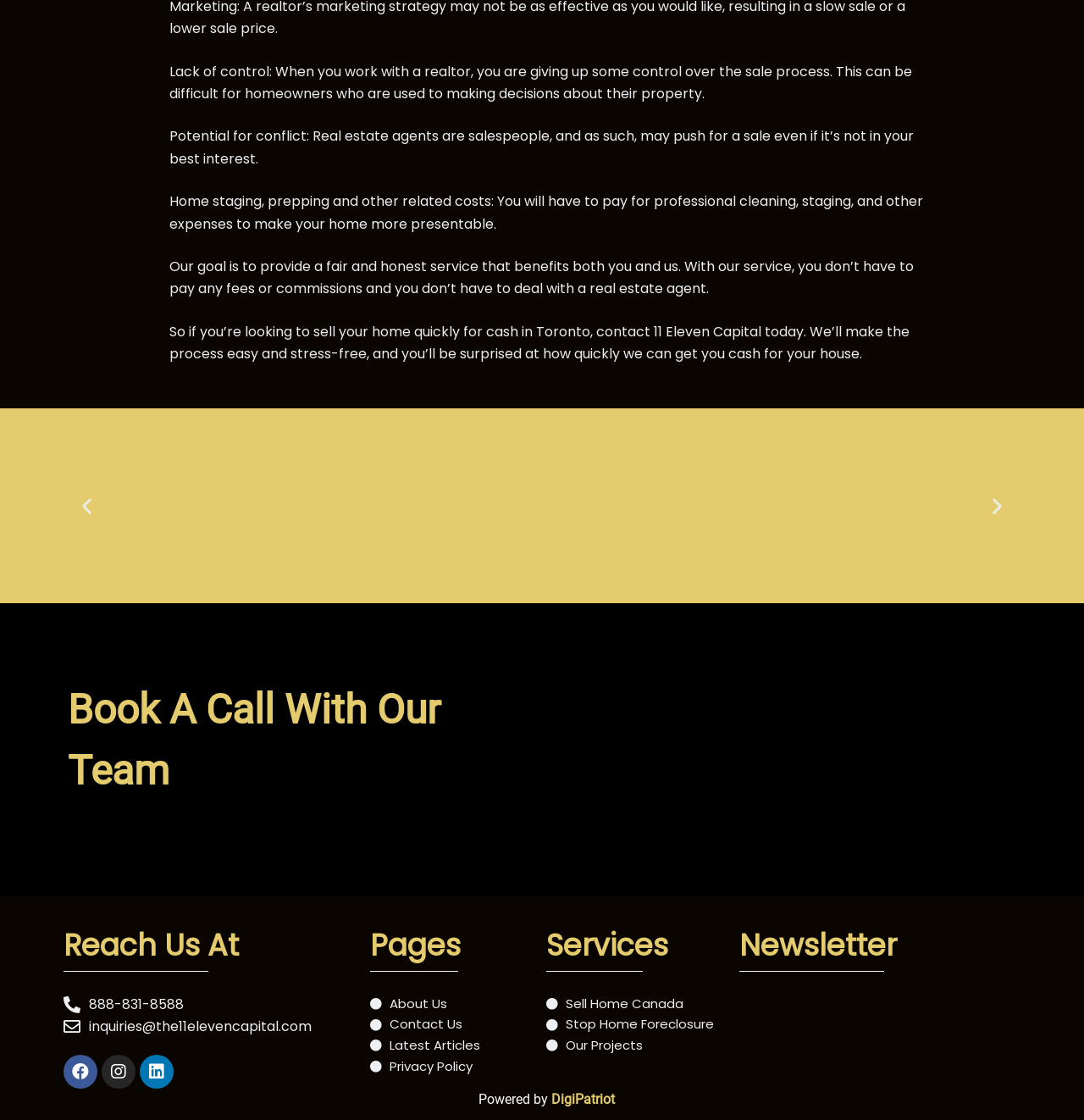What are the potential drawbacks of working with a realtor?
Utilize the image to construct a detailed and well-explained answer.

The webpage lists three potential drawbacks of working with a realtor: lack of control over the sale process, potential for conflict, and additional costs such as home staging and cleaning. These drawbacks are mentioned in the text content of the webpage, specifically in the first three StaticText elements.